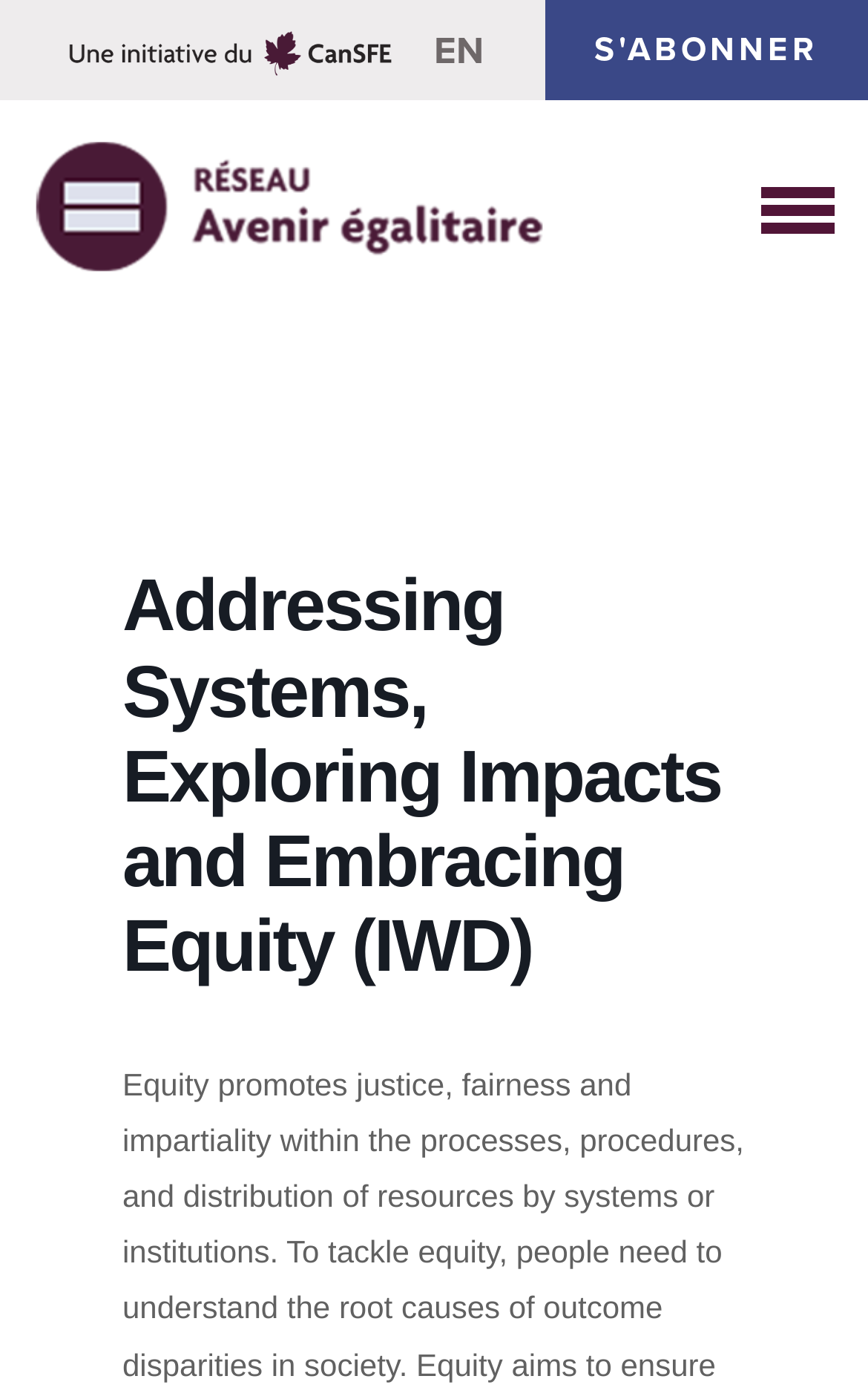Provide an in-depth caption for the elements present on the webpage.

The webpage is about the Equal Futures Network, specifically addressing systems, exploring impacts, and embracing equity on International Women's Day (IWD). 

At the top left of the page, there is a logo of the Réseau Avenir égalitaire, which is an image. To the right of the logo, there are three links: an empty link, a link labeled "EN", and another link labeled "S'ABONNER" at the top right corner of the page. 

Below the logo, there is a button to toggle navigation, which is not expanded by default. This button is located at the top right section of the page. 

The main content of the page is headed by a title "Addressing Systems, Exploring Impacts and Embracing Equity (IWD)" which is positioned in the middle of the page, spanning from the left to almost the right edge.